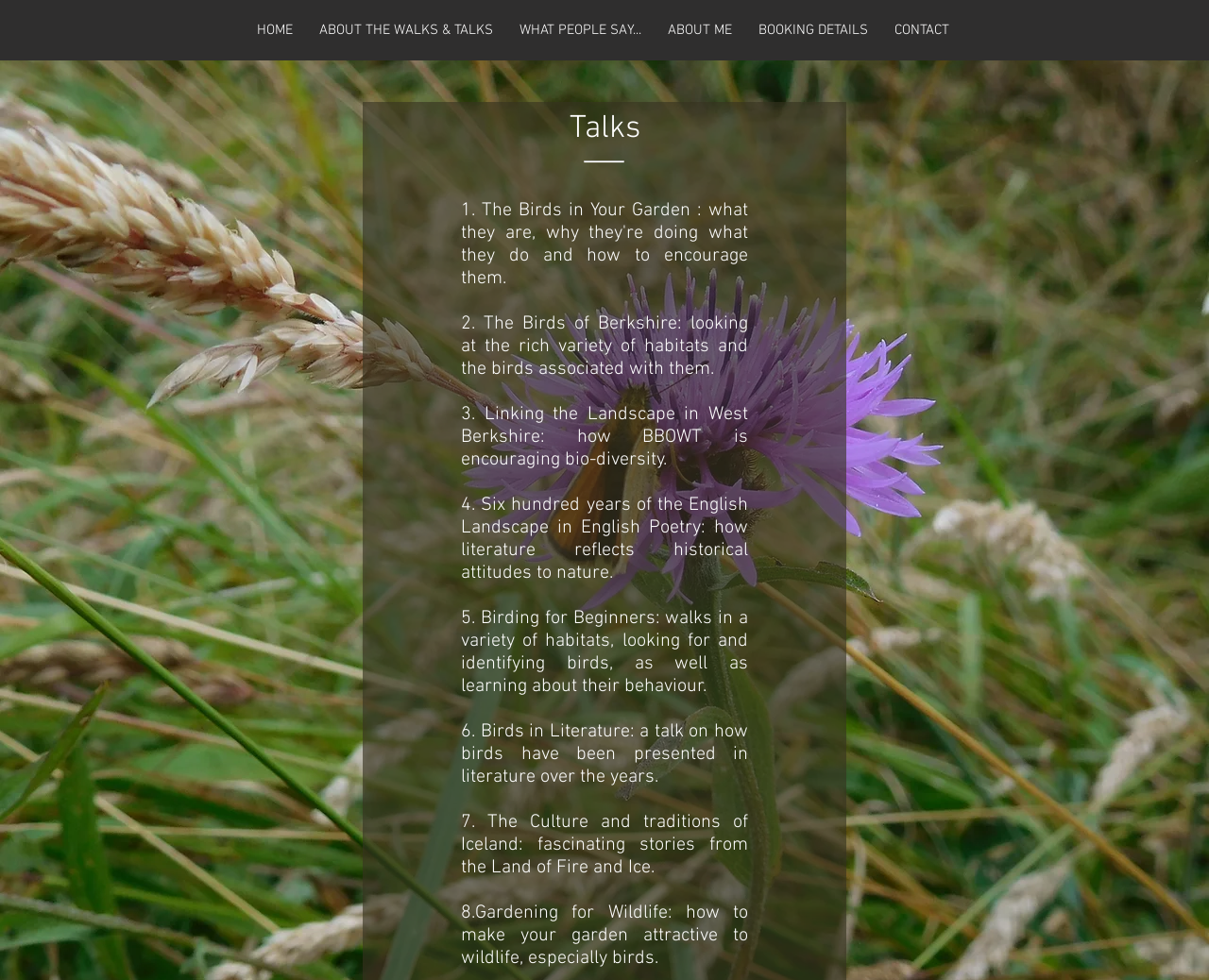Answer the question using only a single word or phrase: 
How many talks are listed on the webpage?

8